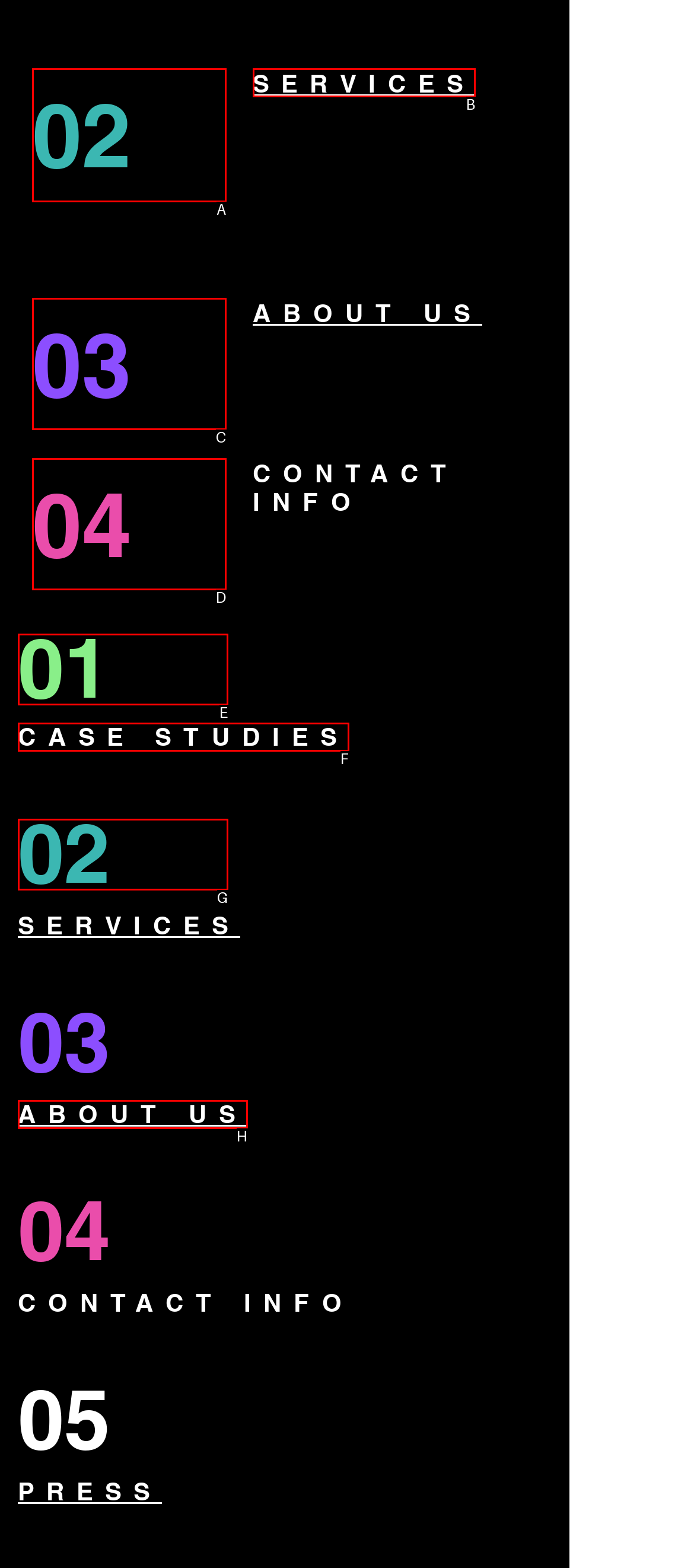With the description: ABOUT US, find the option that corresponds most closely and answer with its letter directly.

H